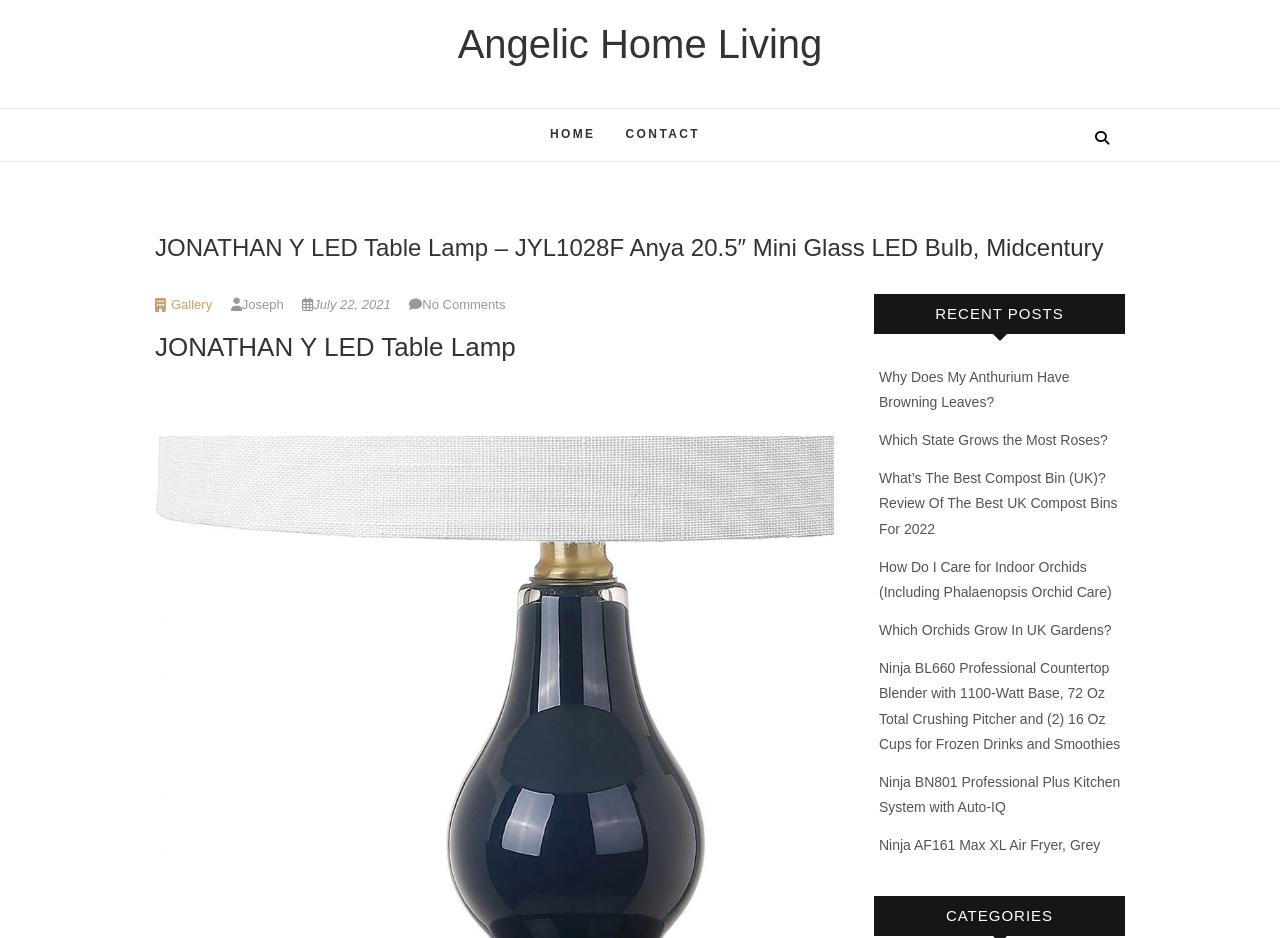Is there a search function on this page?
Please use the image to provide a one-word or short phrase answer.

No